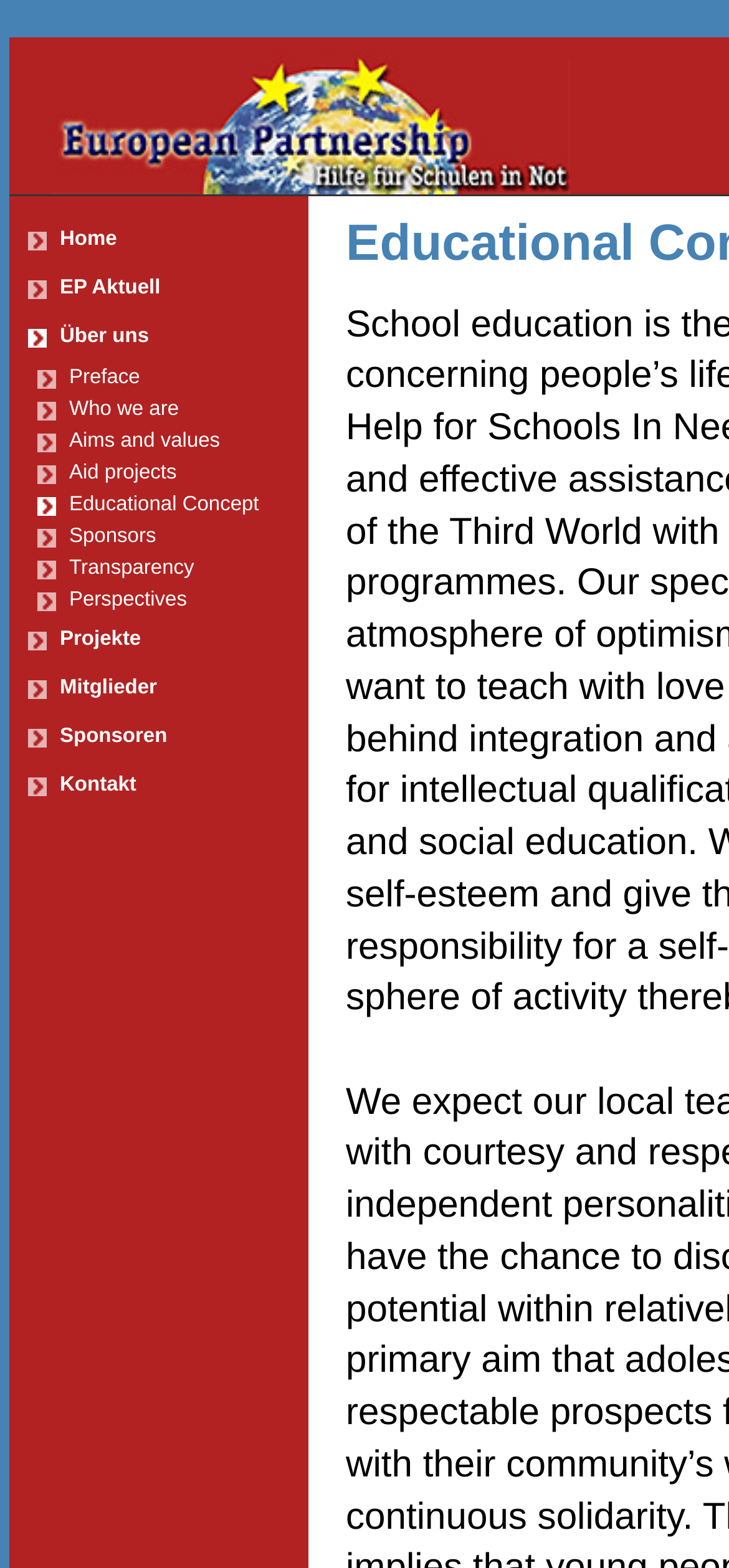Provide a one-word or one-phrase answer to the question:
How many links are in the menu?

15